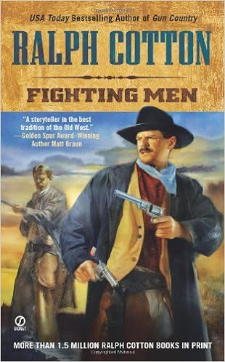How many books has Ralph Cotton published?
Provide a concise answer using a single word or phrase based on the image.

Over 1.5 million